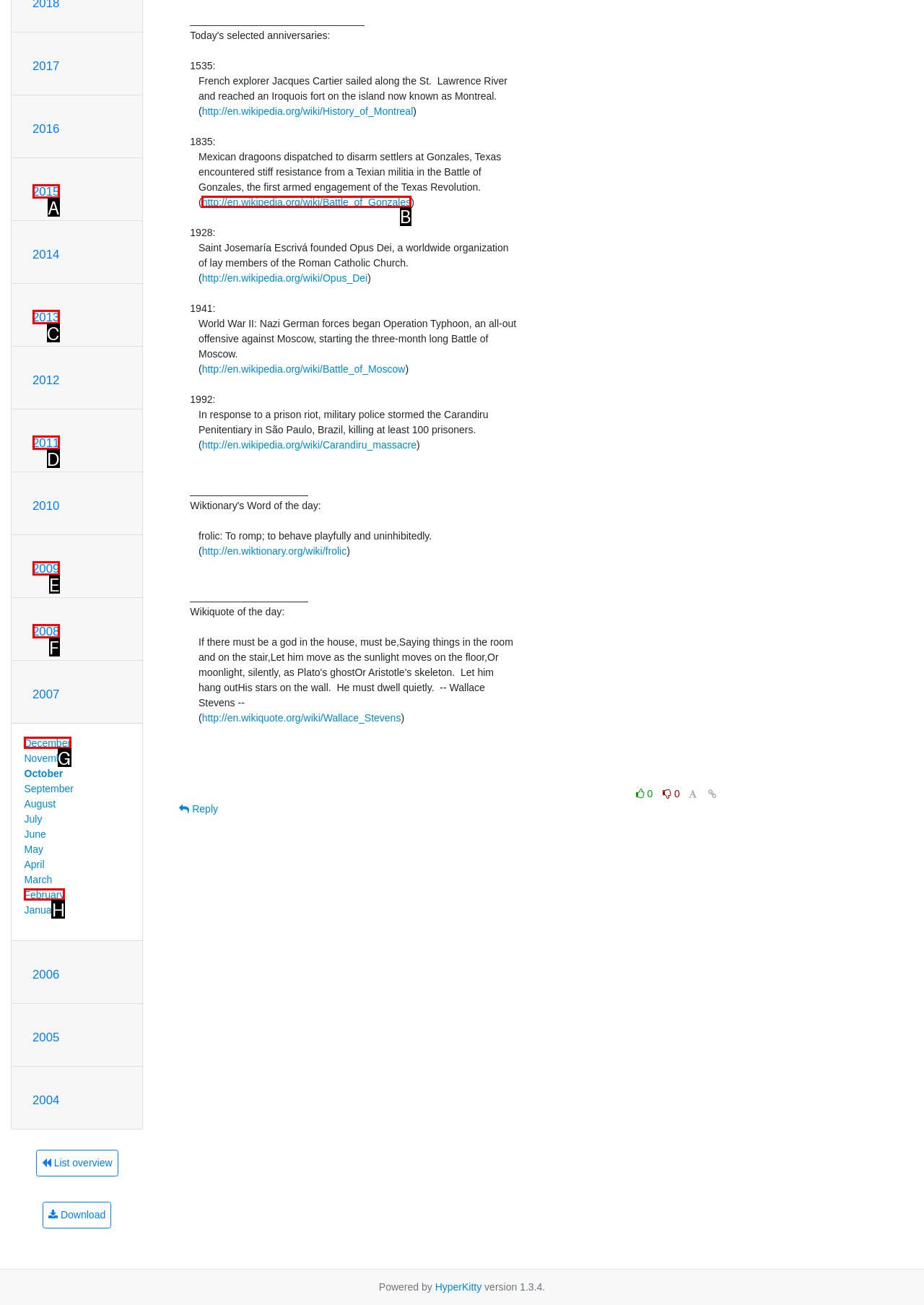Determine the HTML element that best aligns with the description: 2009
Answer with the appropriate letter from the listed options.

E